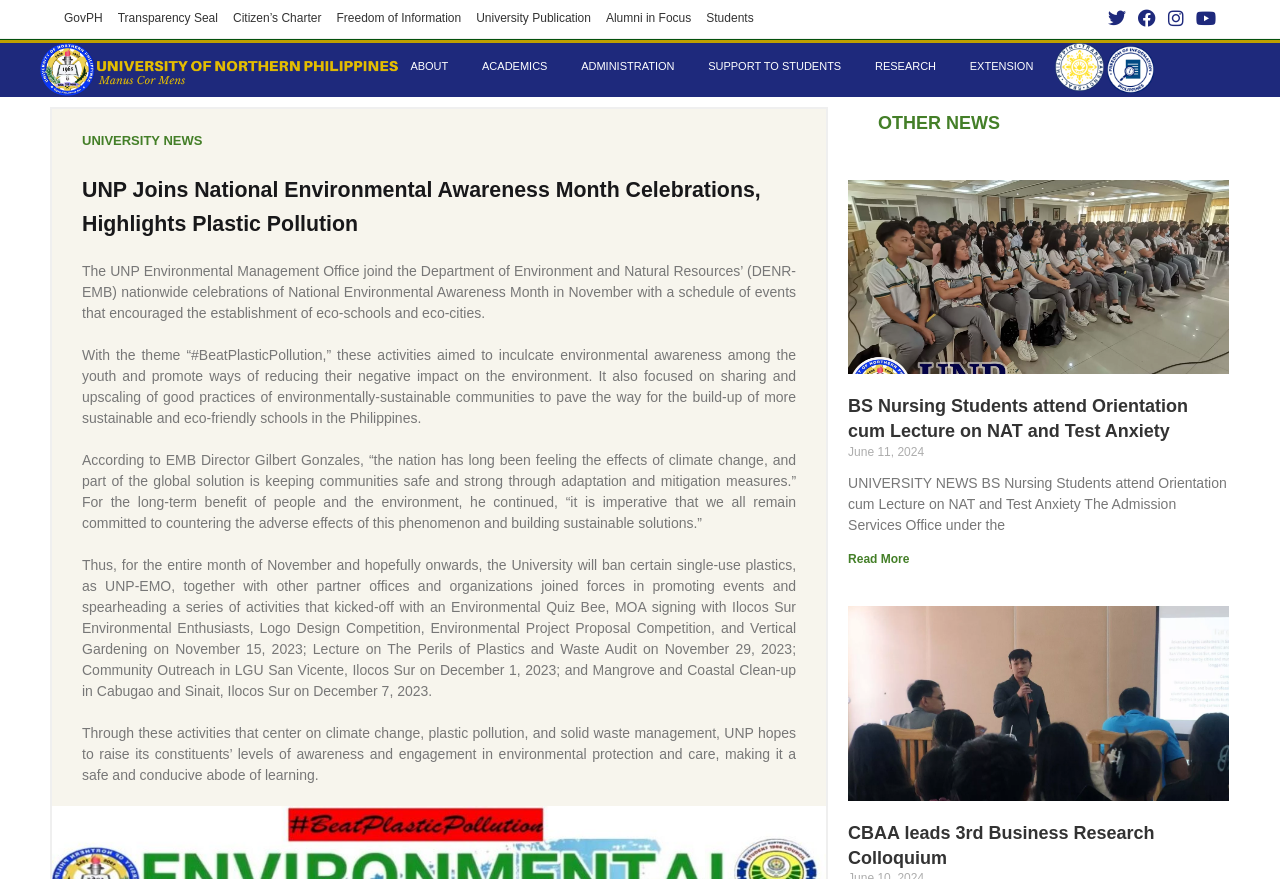Detail the various sections and features of the webpage.

The webpage is about the University of Northern Philippines (UNP) and its activities. At the top, there are several links to other websites, including GovPH, Transparency Seal, Citizen's Charter, Freedom of Information, University Publication, Alumni in Focus, and Students. 

To the right of these links, there is a list of social media links, including X, Facebook, Instagram, and Youtube. Below these links, there is a navigation menu with options such as ABOUT, ACADEMICS, ADMINISTRATION, SUPPORT TO STUDENTS, RESEARCH, and EXTENSION.

The main content of the webpage is an article about UNP's participation in the National Environmental Awareness Month celebrations, highlighting plastic pollution. The article is divided into several paragraphs, describing the events and activities organized by the UNP Environmental Management Office, including an environmental quiz bee, logo design competition, and community outreach programs. The article also quotes the EMB Director, Gilbert Gonzales, on the importance of environmental awareness and sustainability.

Below the main article, there is a section titled "OTHER NEWS" with a link to another article about BS Nursing Students attending an orientation cum lecture on NAT and Test Anxiety. This article includes a heading, a brief summary, and a "Read More" link. There is also another article about the College of Business Administration and Accountancy (CBAA) leading the 3rd Business Research Colloquium.